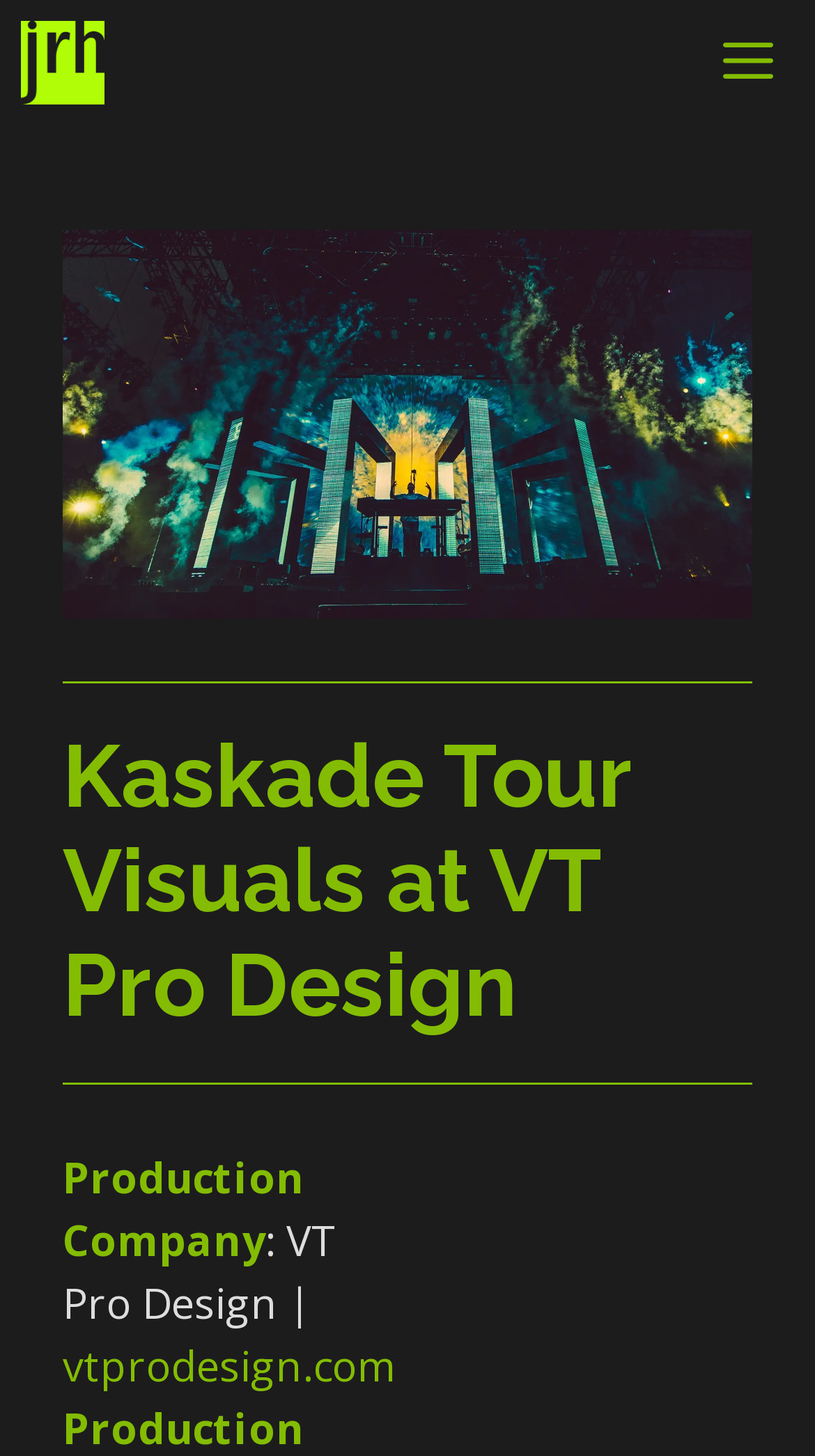Locate the heading on the webpage and return its text.

Kaskade Tour Visuals at VT Pro Design